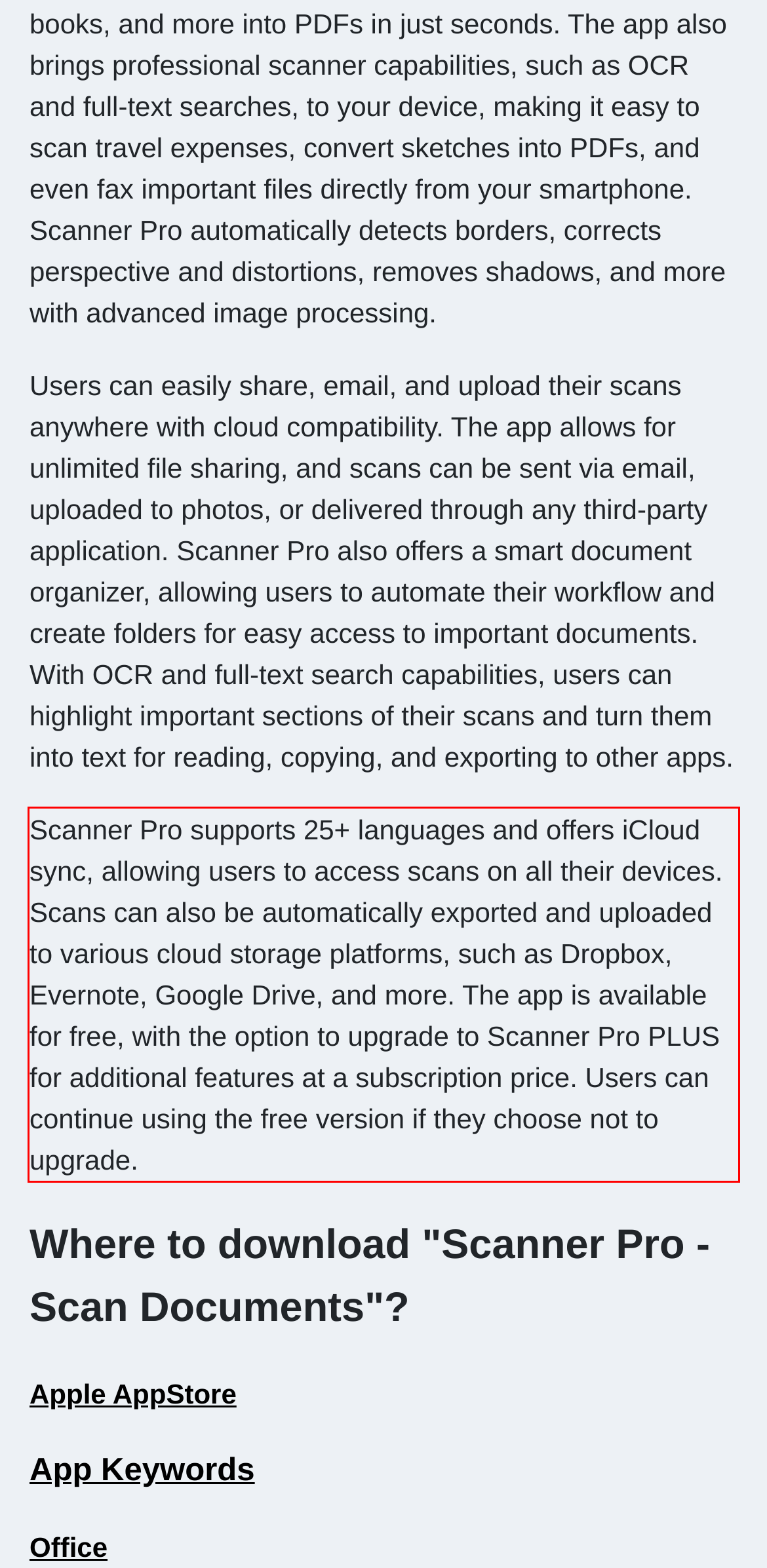Look at the provided screenshot of the webpage and perform OCR on the text within the red bounding box.

Scanner Pro supports 25+ languages and offers iCloud sync, allowing users to access scans on all their devices. Scans can also be automatically exported and uploaded to various cloud storage platforms, such as Dropbox, Evernote, Google Drive, and more. The app is available for free, with the option to upgrade to Scanner Pro PLUS for additional features at a subscription price. Users can continue using the free version if they choose not to upgrade.